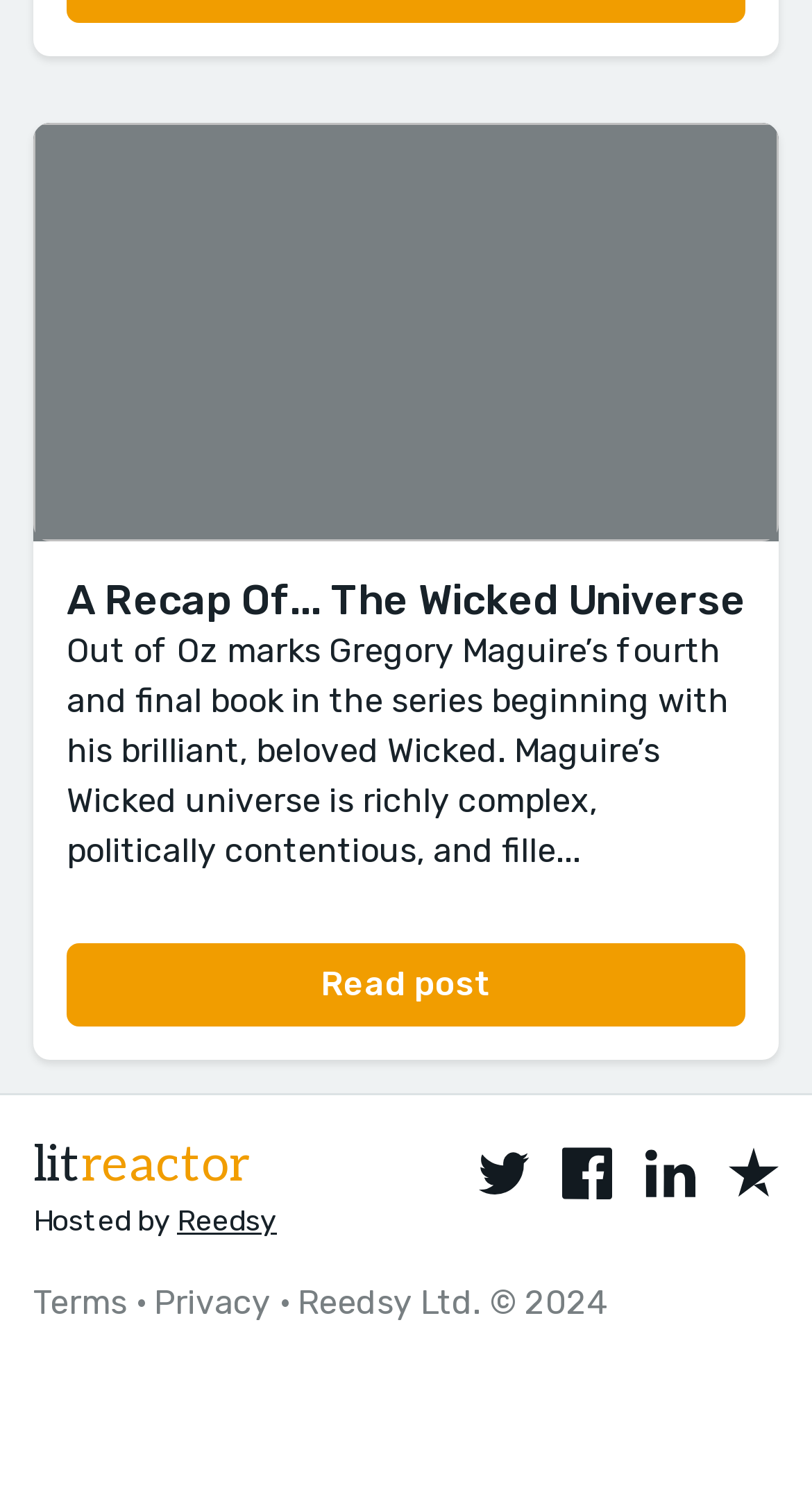Please identify the bounding box coordinates of the element's region that needs to be clicked to fulfill the following instruction: "Follow on Twitter". The bounding box coordinates should consist of four float numbers between 0 and 1, i.e., [left, top, right, bottom].

[0.59, 0.767, 0.651, 0.802]